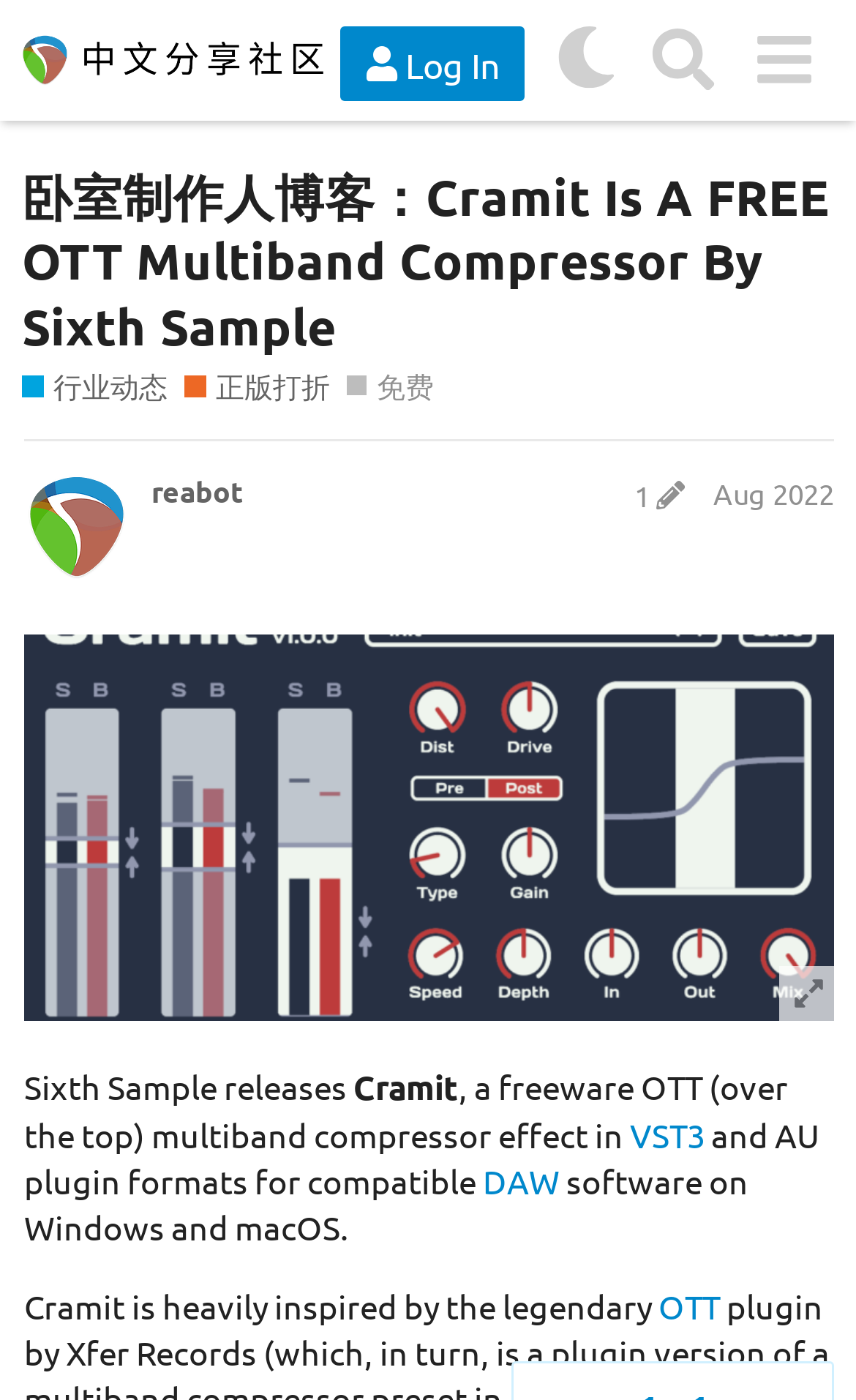What is the name of the plugin released by Sixth Sample?
Please provide a comprehensive and detailed answer to the question.

The answer can be found in the heading element which says '卧室制作人博客：Cramit Is A FREE OTT Multiband Compressor By Sixth Sample'. The heading element is a child of the root element and has a bounding box with coordinates [0.026, 0.116, 0.974, 0.255].